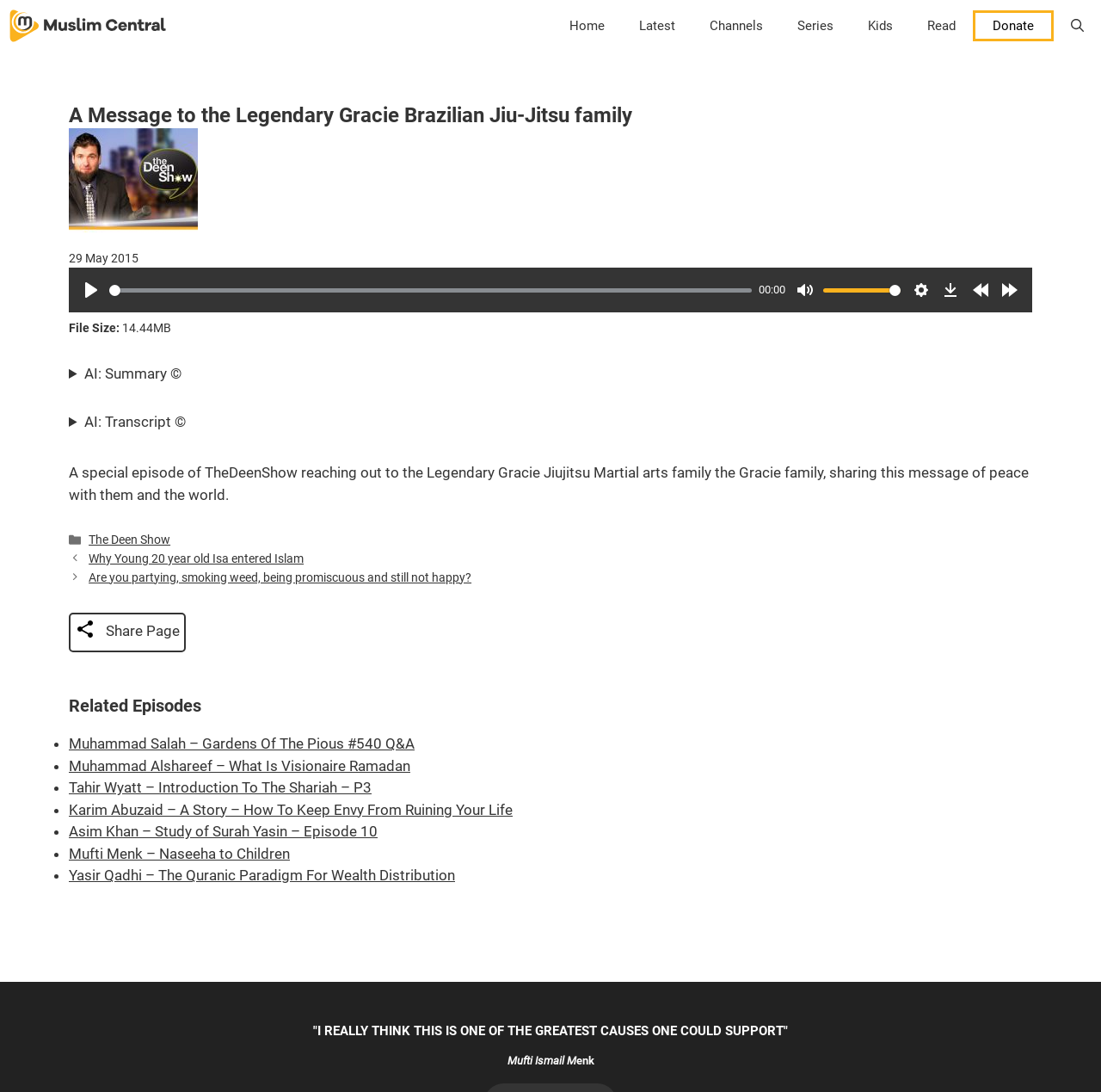Show me the bounding box coordinates of the clickable region to achieve the task as per the instruction: "Open the 'Settings' menu".

[0.824, 0.253, 0.849, 0.279]